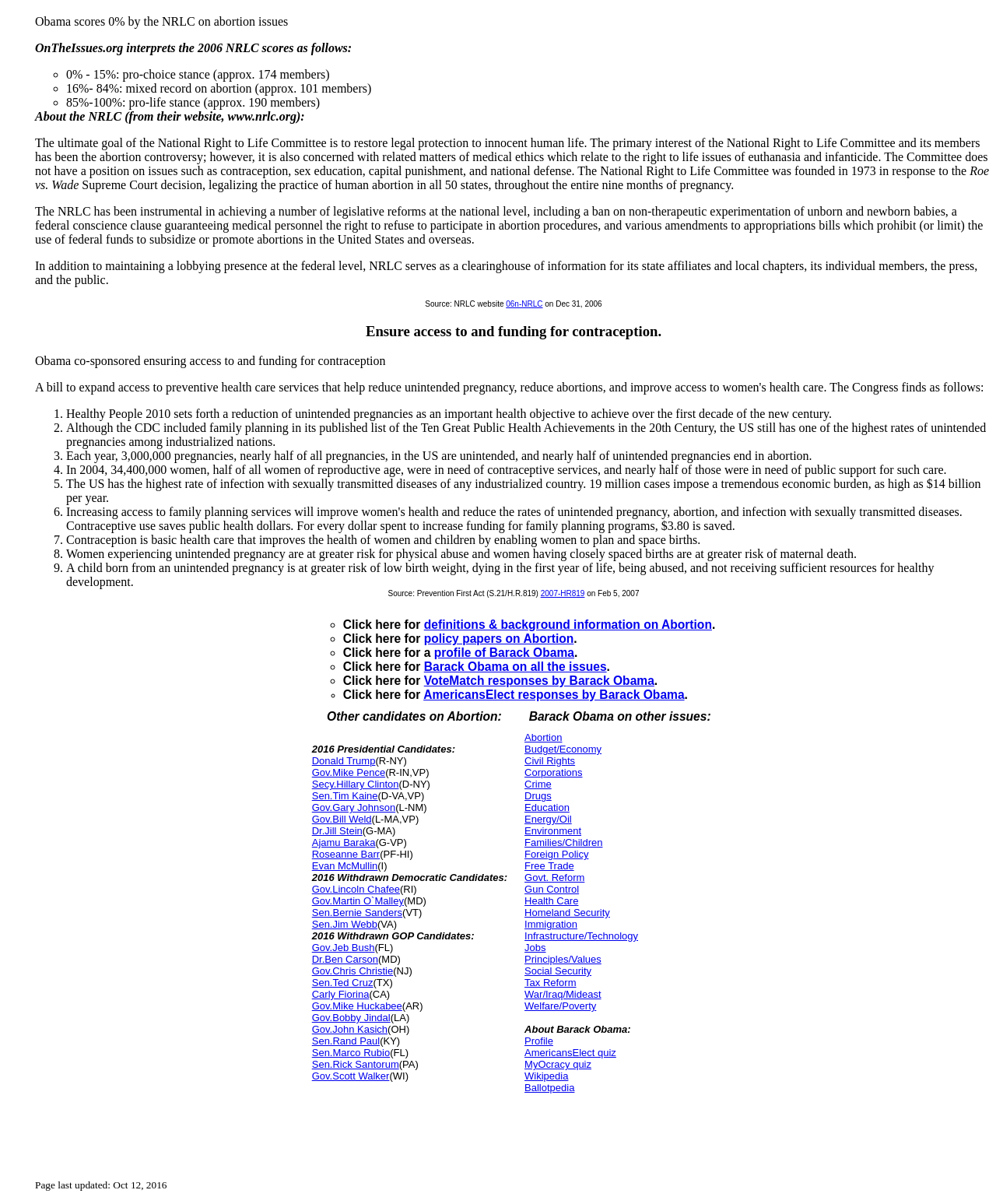Find the bounding box coordinates of the clickable area required to complete the following action: "Read about the National Right to Life Committee".

[0.035, 0.091, 0.306, 0.102]